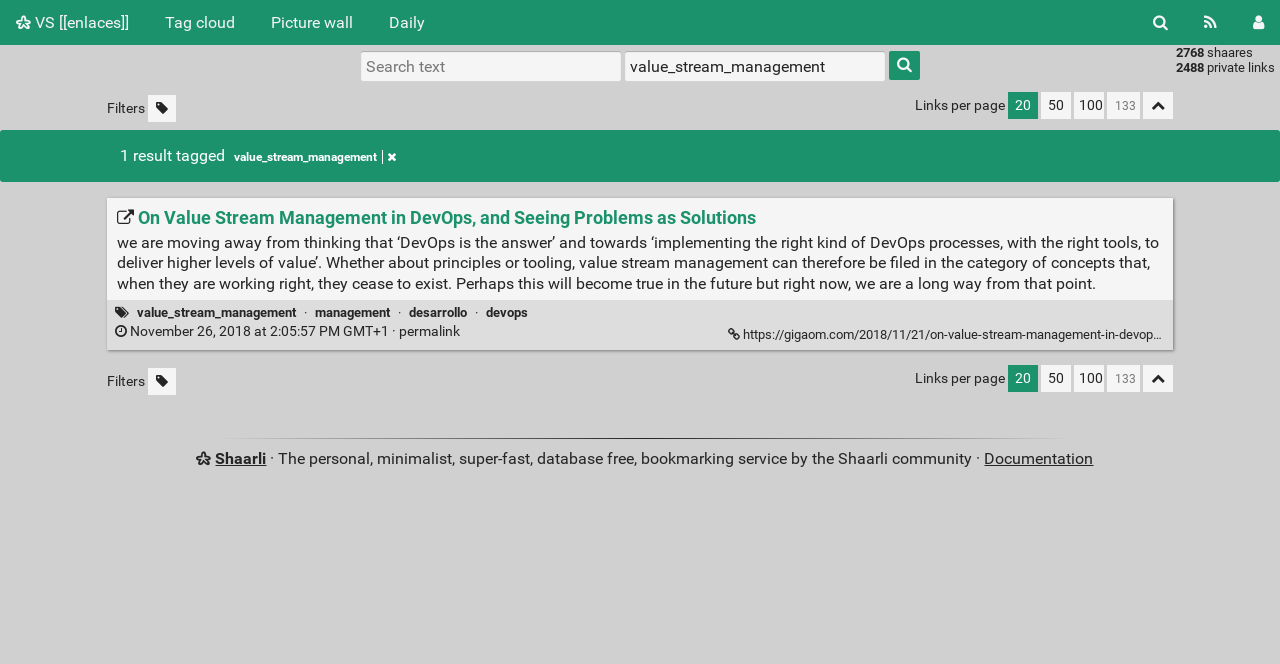Give a detailed explanation of the elements present on the webpage.

This webpage appears to be a blog post or article page with a focus on DevOps and value stream management. At the top of the page, there are several links, including "VS [[enlaces]]", "Tag cloud", "Picture wall", and "Daily", which are likely navigation links or categories. On the right side of the top section, there are links to "Search", "RSS Feed", and "Login".

Below the top section, there is a main content area that takes up most of the page. On the top-left of this section, there is a search box with a label "Search text" and a button to submit the search. Next to the search box, there is a combobox labeled "Filter by tag" with an option to select "value_stream_management".

Below the search box, there is a section with several links and text labels, including "Filters", "Links per page", and options to select the number of links per page (20, 50, 100). There is also a button labeled "Fold all".

The main content of the page is a blog post or article with a heading "On Value Stream Management in DevOps, and Seeing Problems as Solutions". The article text is a lengthy paragraph that discusses the concept of value stream management in DevOps. Below the article text, there are several links to add tags, including "value_stream_management", "management", "desarrollo", and "devops".

On the right side of the article, there is a section with a link to "November 26, 2018 at 2:05:57 PM GMT+1 · permalink", which is likely a timestamp and permalink for the article. Below this section, there is a repetition of the "Filters" and "Links per page" sections.

At the bottom of the page, there is a footer section with links to "Shaarli" and "Documentation", as well as a brief description of the Shaarli service.